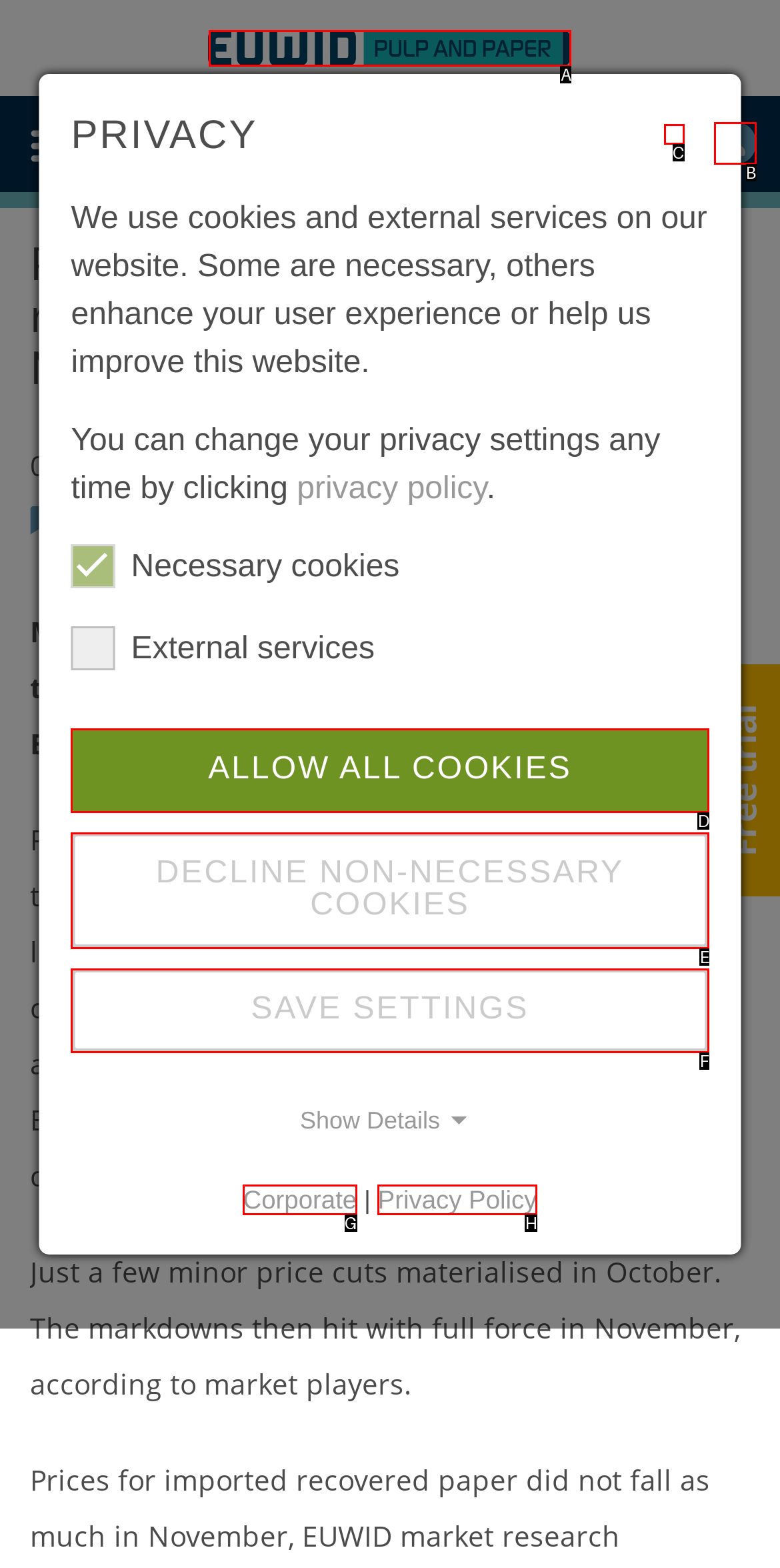Please identify the UI element that matches the description: Decline non-necessary cookies
Respond with the letter of the correct option.

E